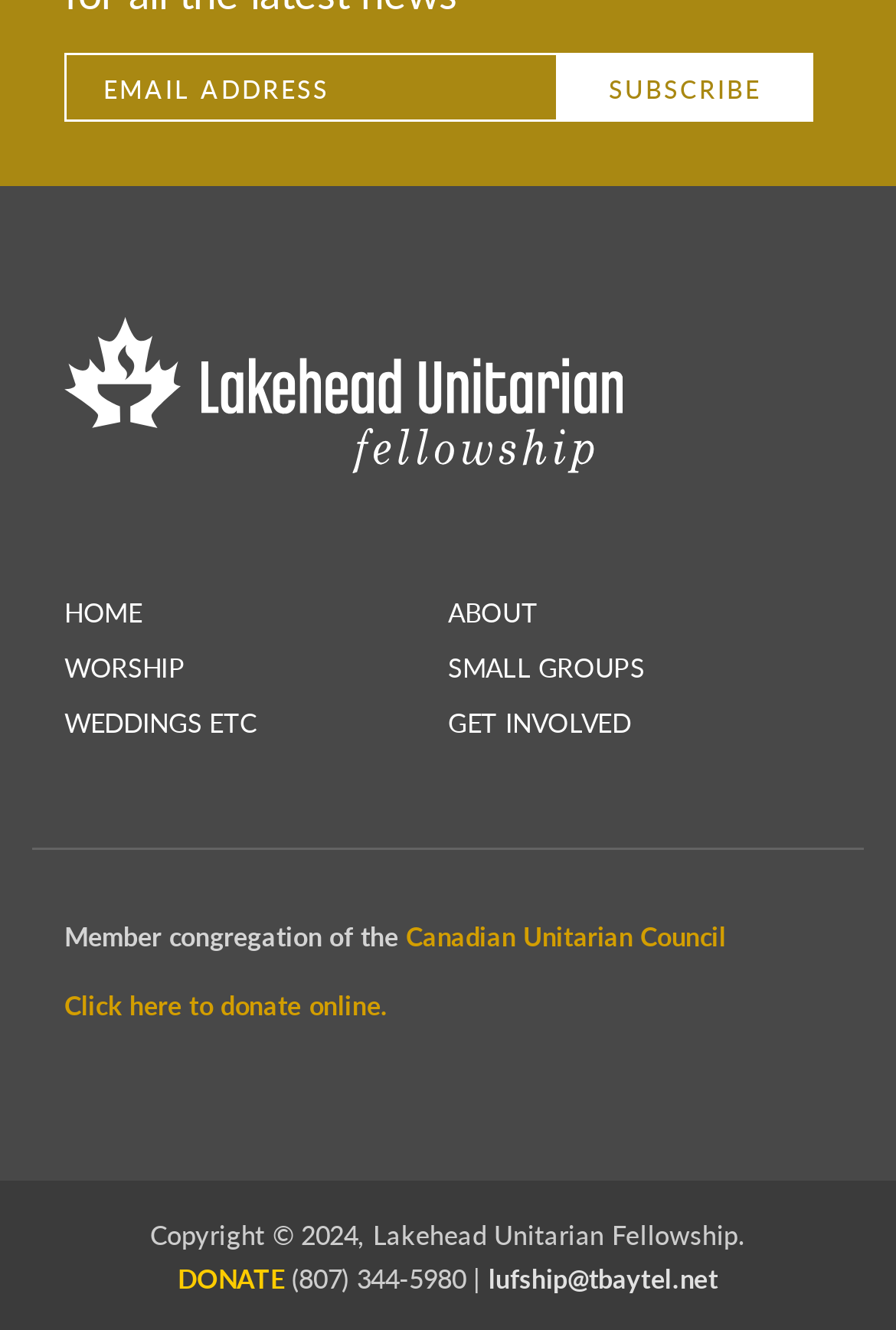What is the phone number of the organization?
From the image, provide a succinct answer in one word or a short phrase.

(807) 344-5980